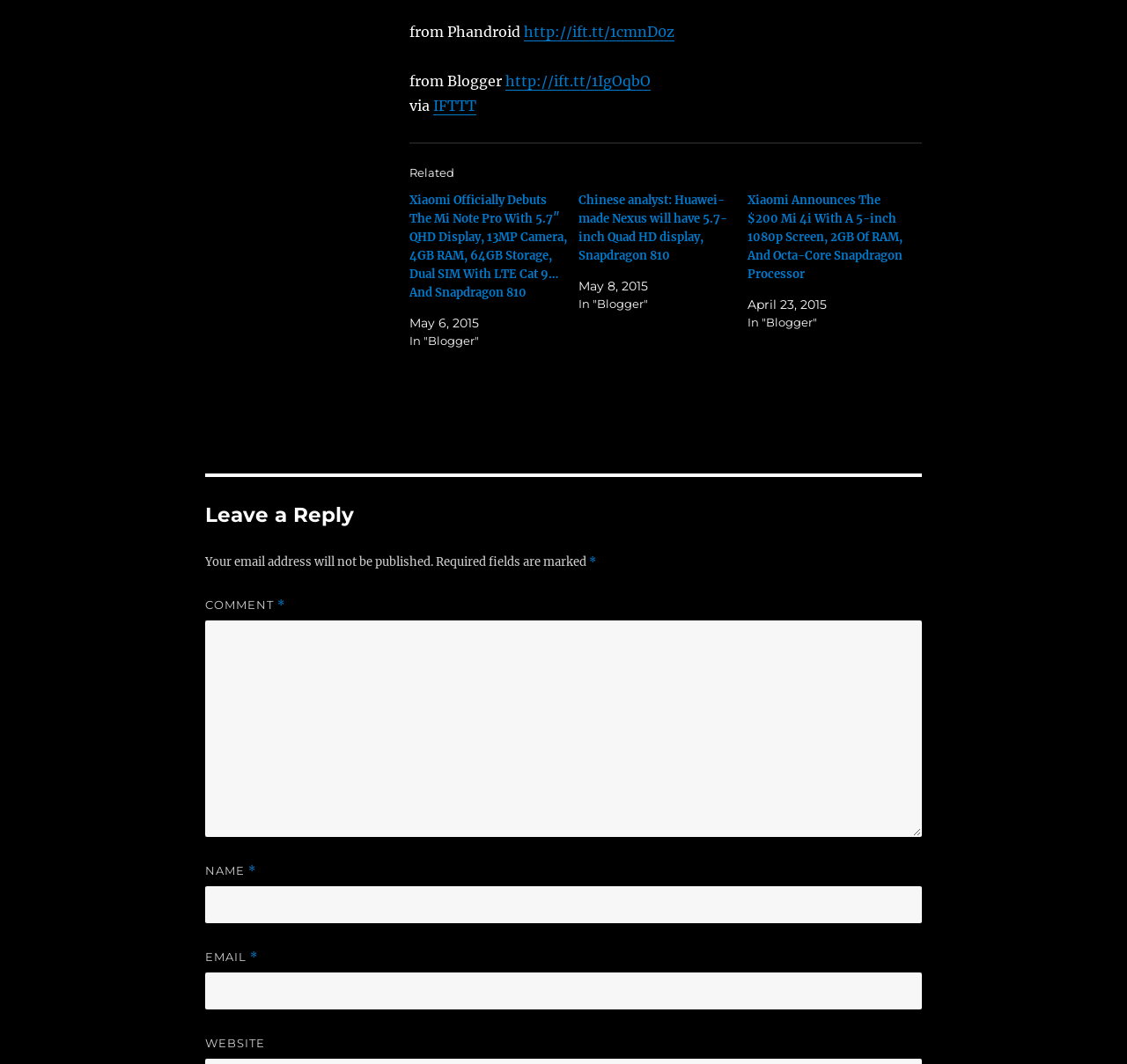Determine the bounding box coordinates for the clickable element required to fulfill the instruction: "Enter your comment". Provide the coordinates as four float numbers between 0 and 1, i.e., [left, top, right, bottom].

[0.182, 0.583, 0.818, 0.786]